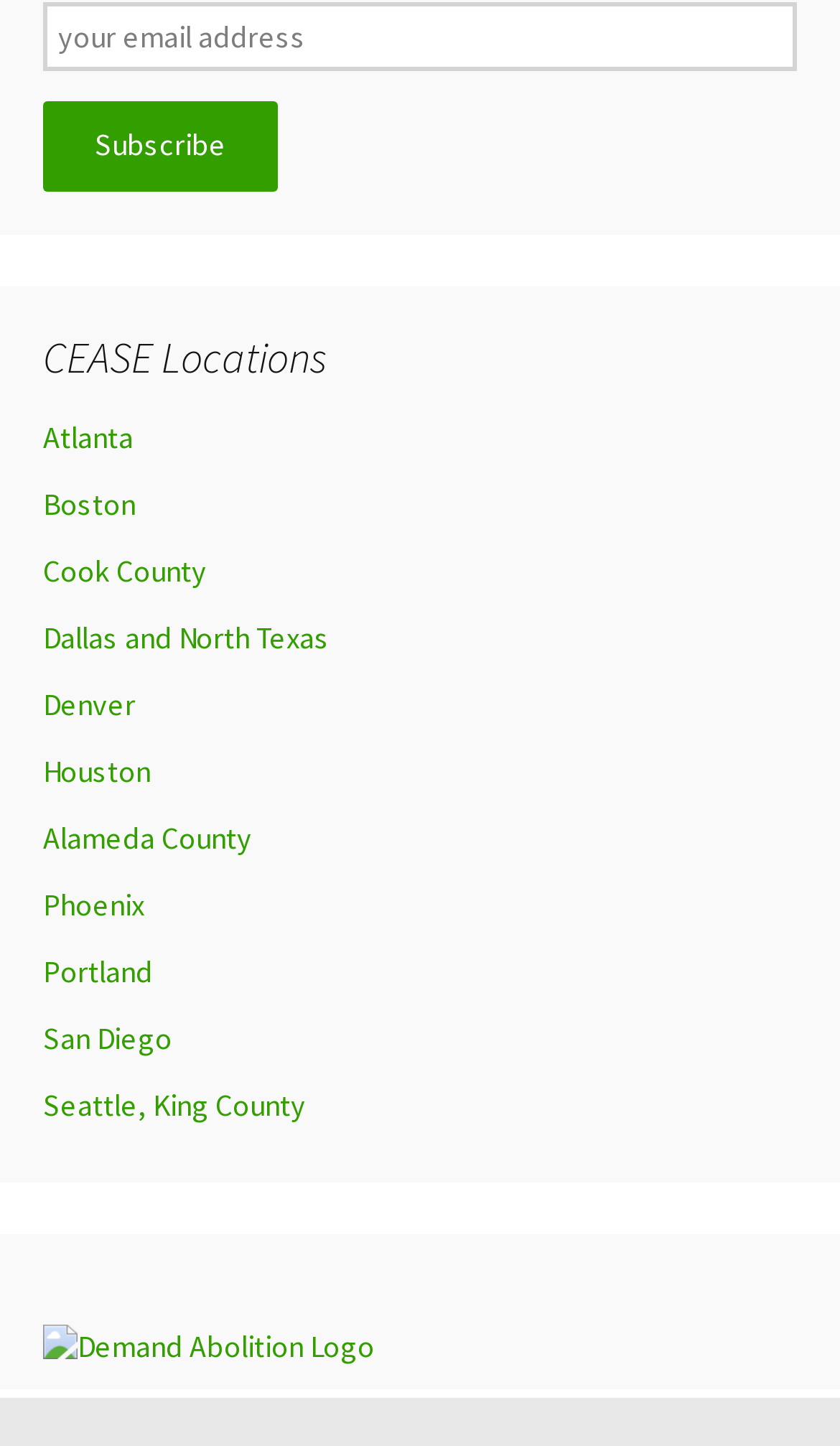Determine the bounding box coordinates for the element that should be clicked to follow this instruction: "Enter your email address". The coordinates should be given as four float numbers between 0 and 1, in the format [left, top, right, bottom].

[0.051, 0.001, 0.949, 0.049]